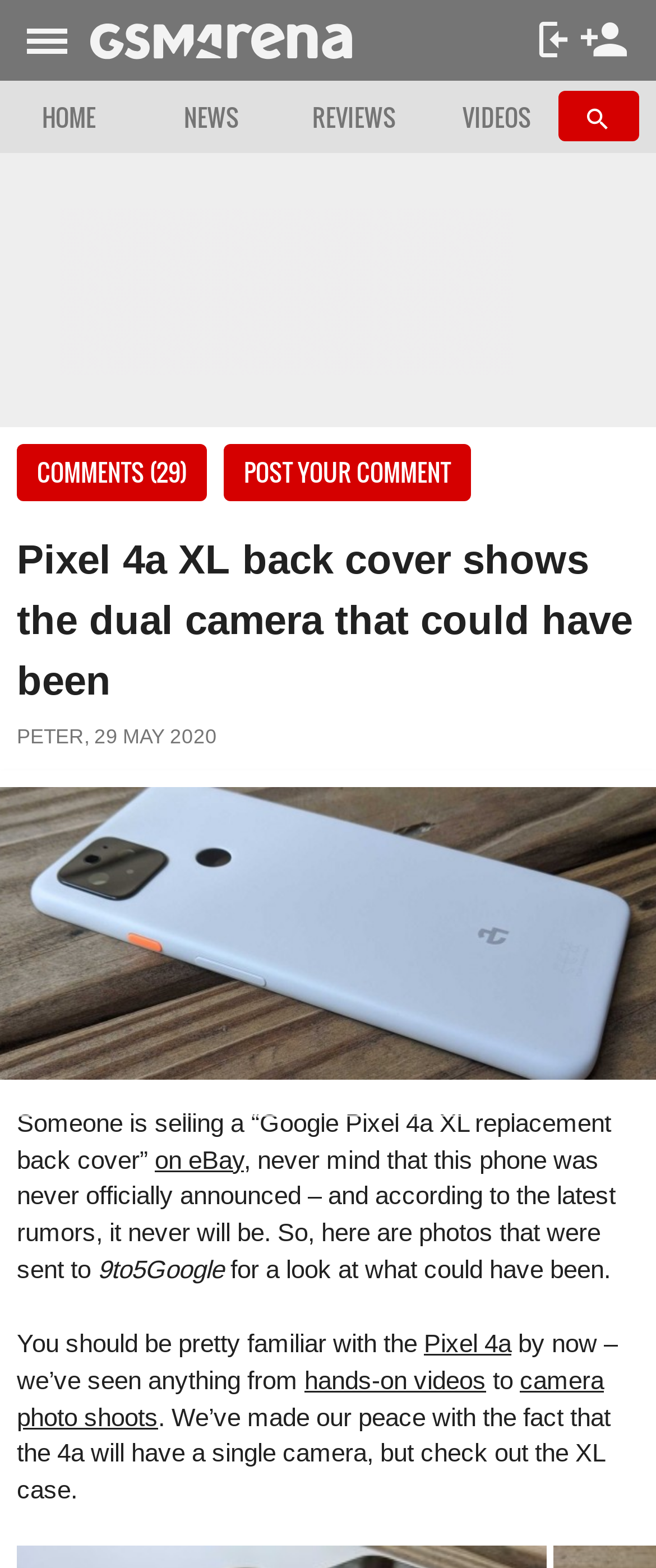What is the name of the phone shown in the article?
Look at the image and answer the question with a single word or phrase.

Pixel 4a XL